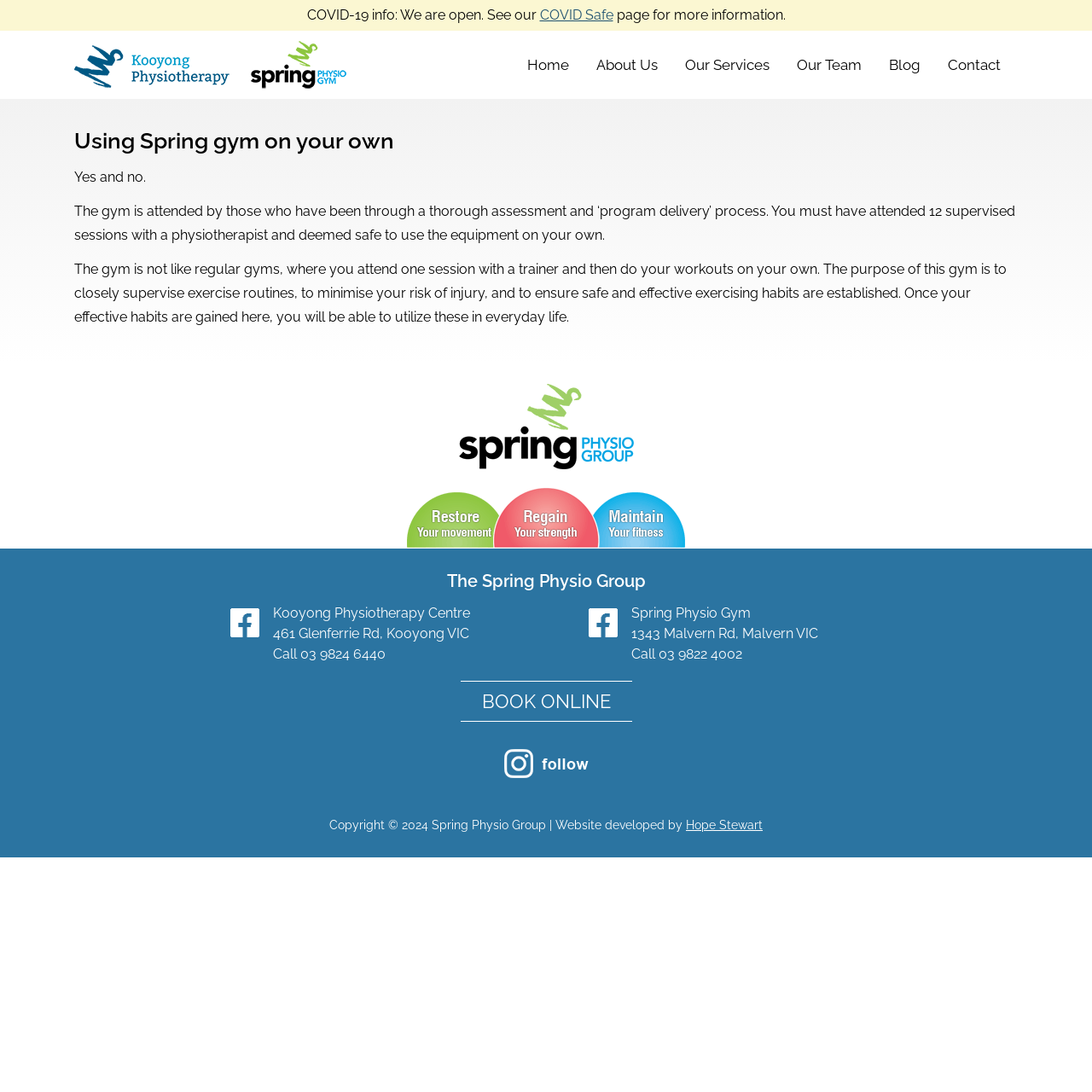Determine the bounding box coordinates of the section to be clicked to follow the instruction: "Click COVID Safe". The coordinates should be given as four float numbers between 0 and 1, formatted as [left, top, right, bottom].

[0.494, 0.006, 0.561, 0.021]